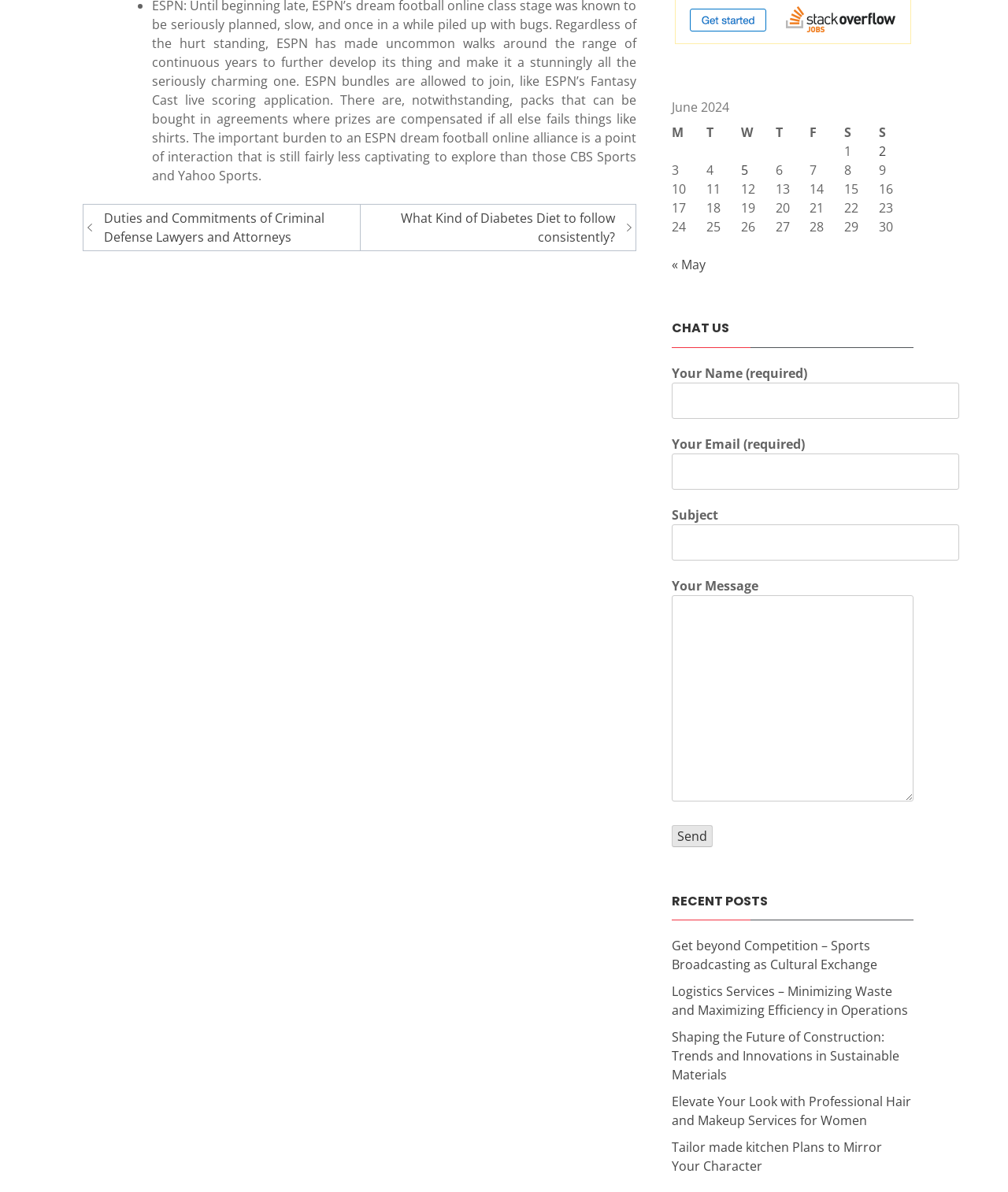Find the bounding box coordinates of the clickable element required to execute the following instruction: "Click on 'Duties and Commitments of Criminal Defense Lawyers and Attorneys'". Provide the coordinates as four float numbers between 0 and 1, i.e., [left, top, right, bottom].

[0.091, 0.124, 0.353, 0.155]